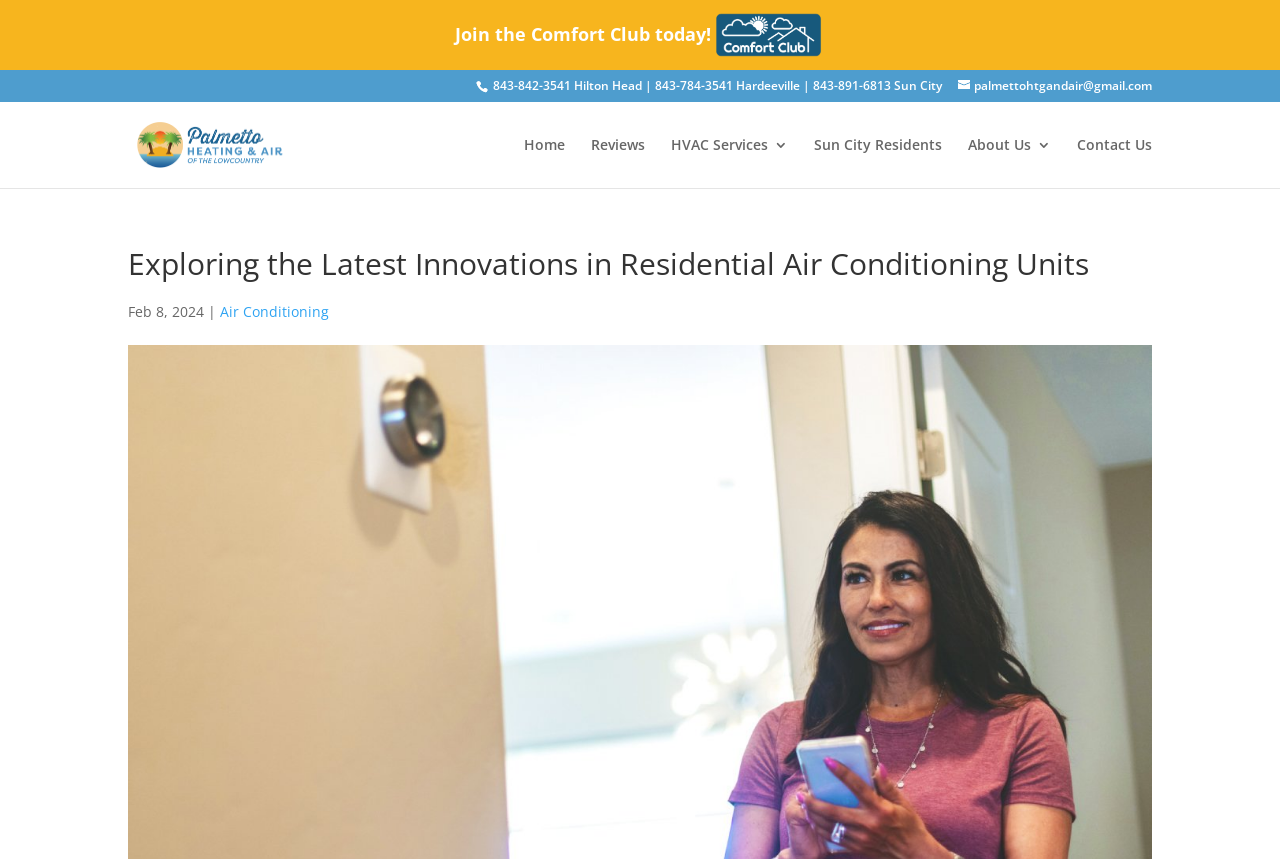Identify the webpage's primary heading and generate its text.

Exploring the Latest Innovations in Residential Air Conditioning Units